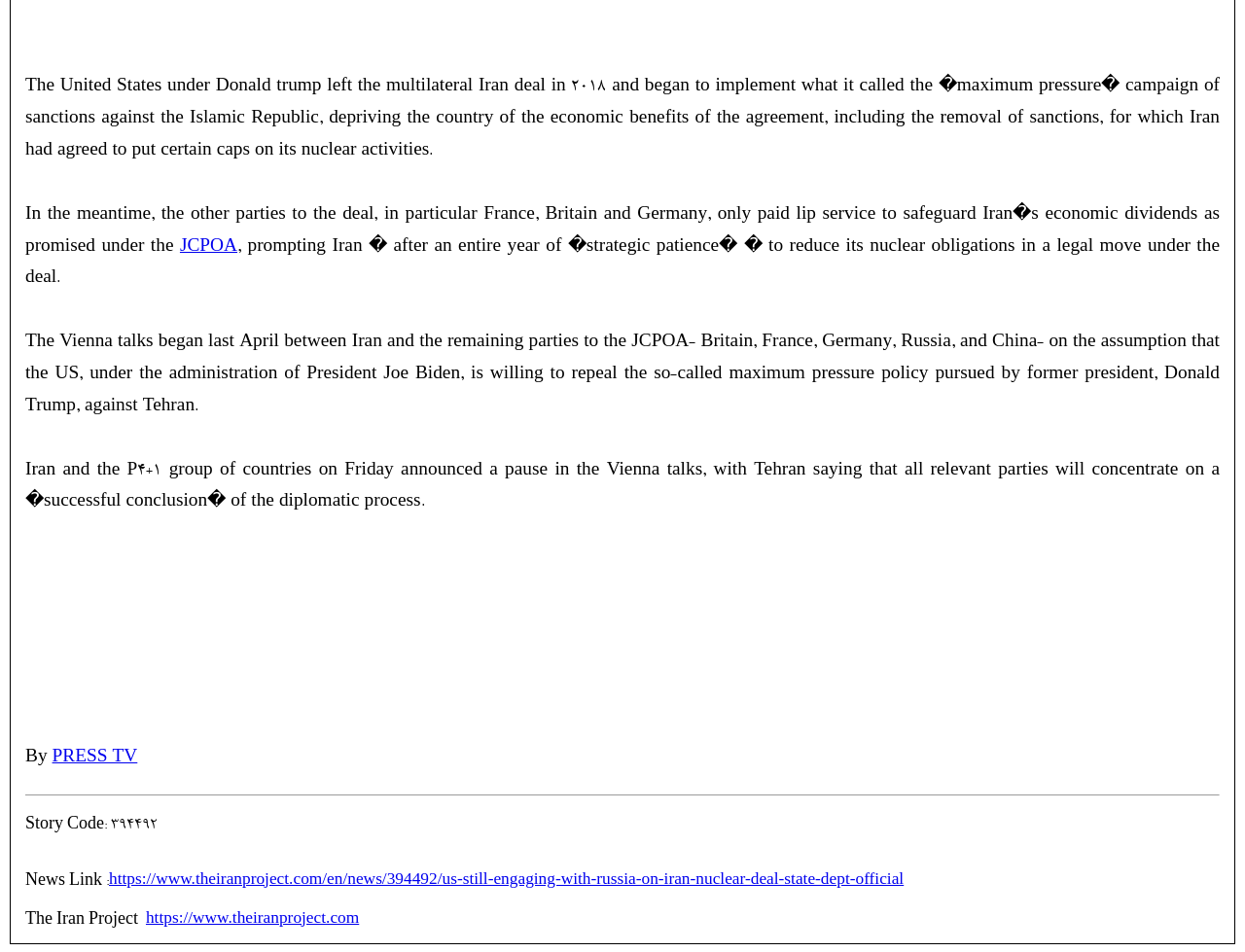Who is the former US president mentioned in the article?
Please provide a comprehensive and detailed answer to the question.

The article mentions 'former president, Donald Trump' in the context of the US withdrawal from the Iran nuclear deal.